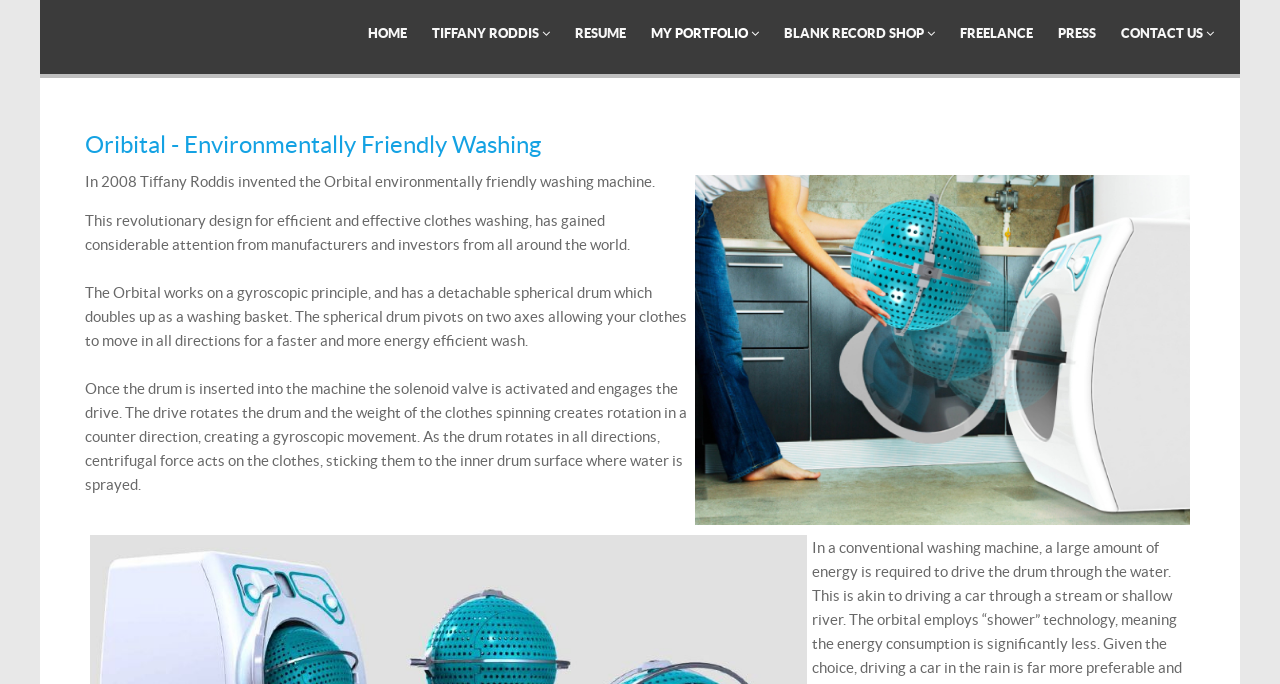What is the purpose of the solenoid valve in the Oribital Washing Machine?
Using the information presented in the image, please offer a detailed response to the question.

According to the webpage content, specifically the StaticText element with the text 'Once the drum is inserted into the machine the solenoid valve is activated and engages the drive.', we can determine that the purpose of the solenoid valve is to engage the drive in the Oribital Washing Machine.